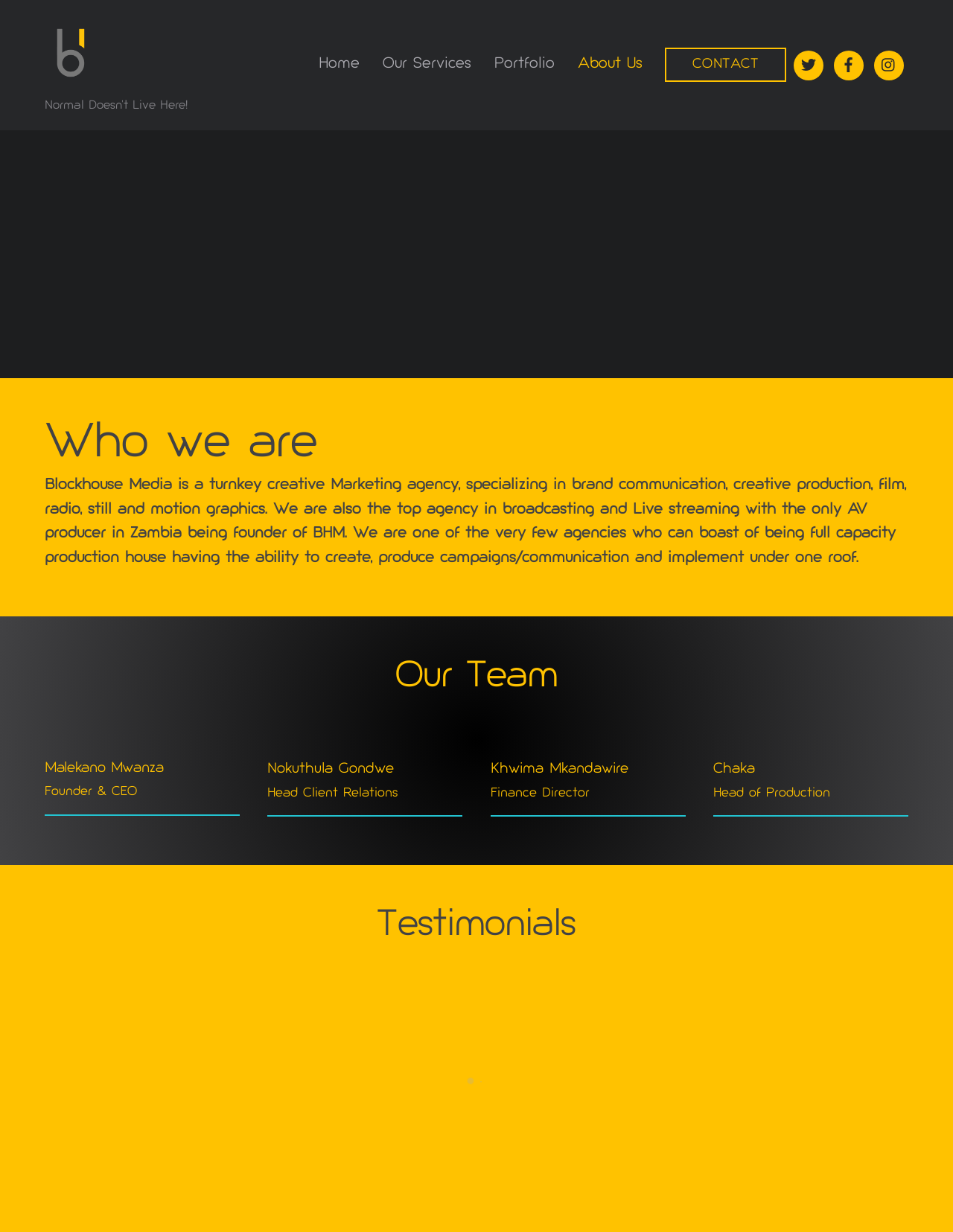Point out the bounding box coordinates of the section to click in order to follow this instruction: "Learn more about the About Us page".

[0.597, 0.038, 0.683, 0.068]